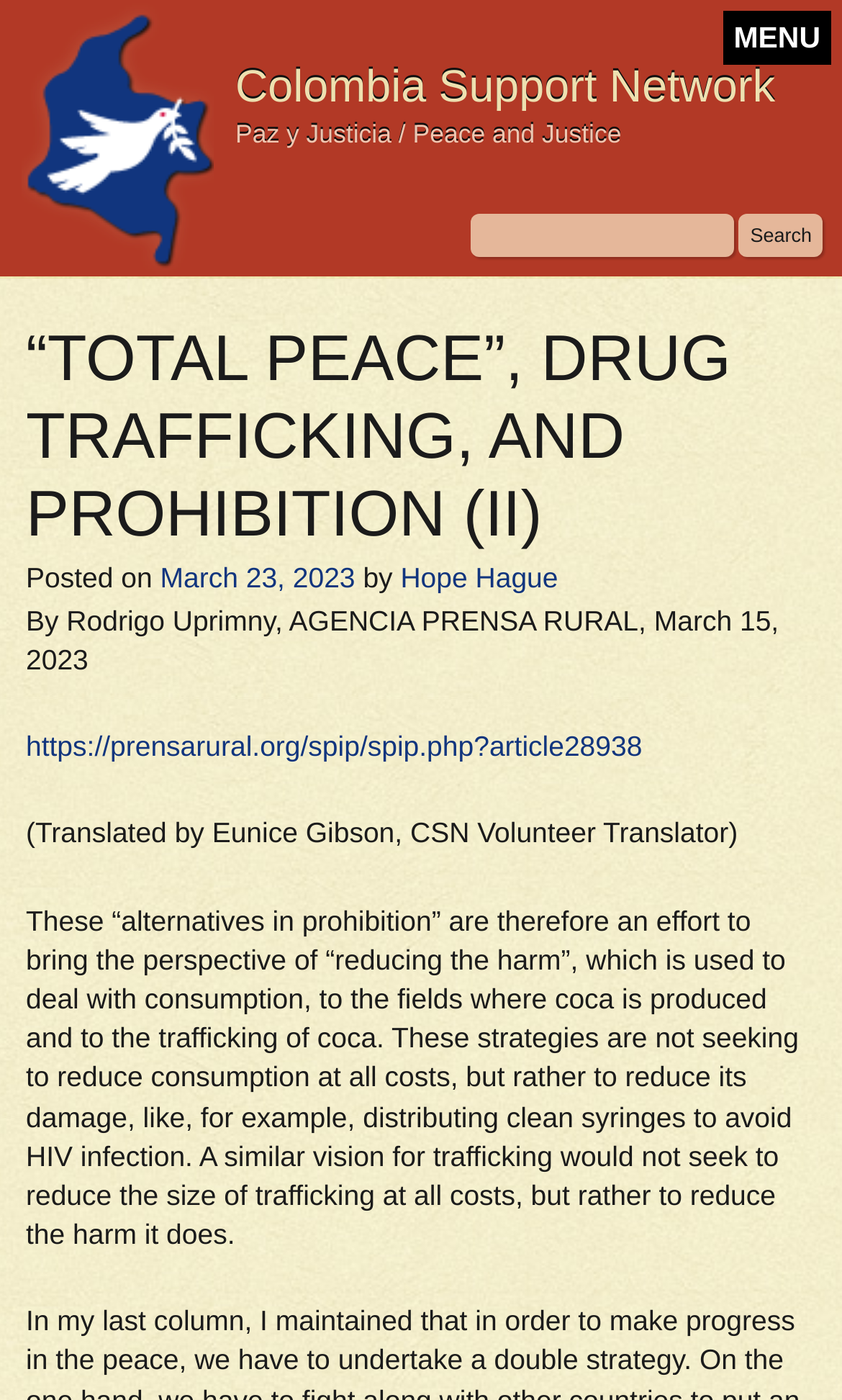Using the element description March 23, 2023, predict the bounding box coordinates for the UI element. Provide the coordinates in (top-left x, top-left y, bottom-right x, bottom-right y) format with values ranging from 0 to 1.

[0.19, 0.4, 0.422, 0.424]